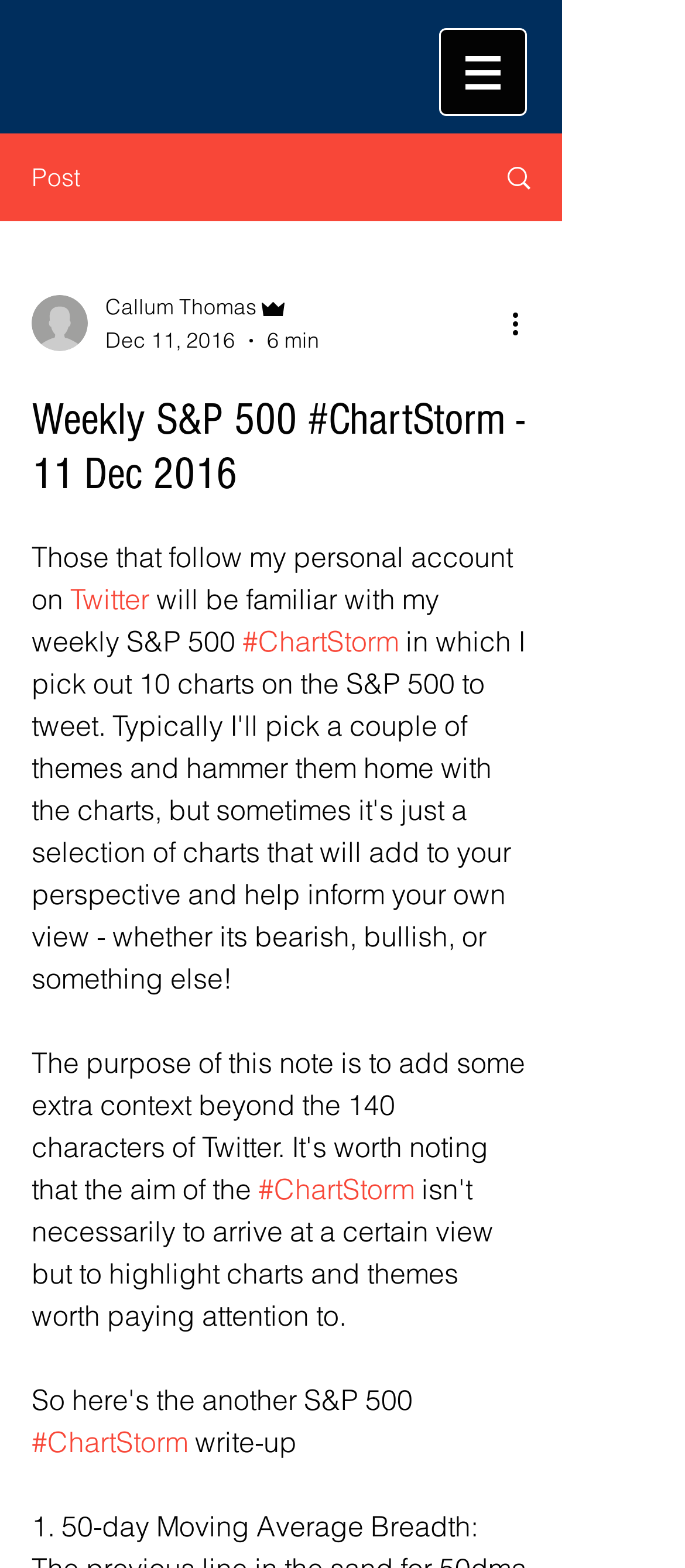Provide a one-word or short-phrase answer to the question:
What is the author's name?

Callum Thomas